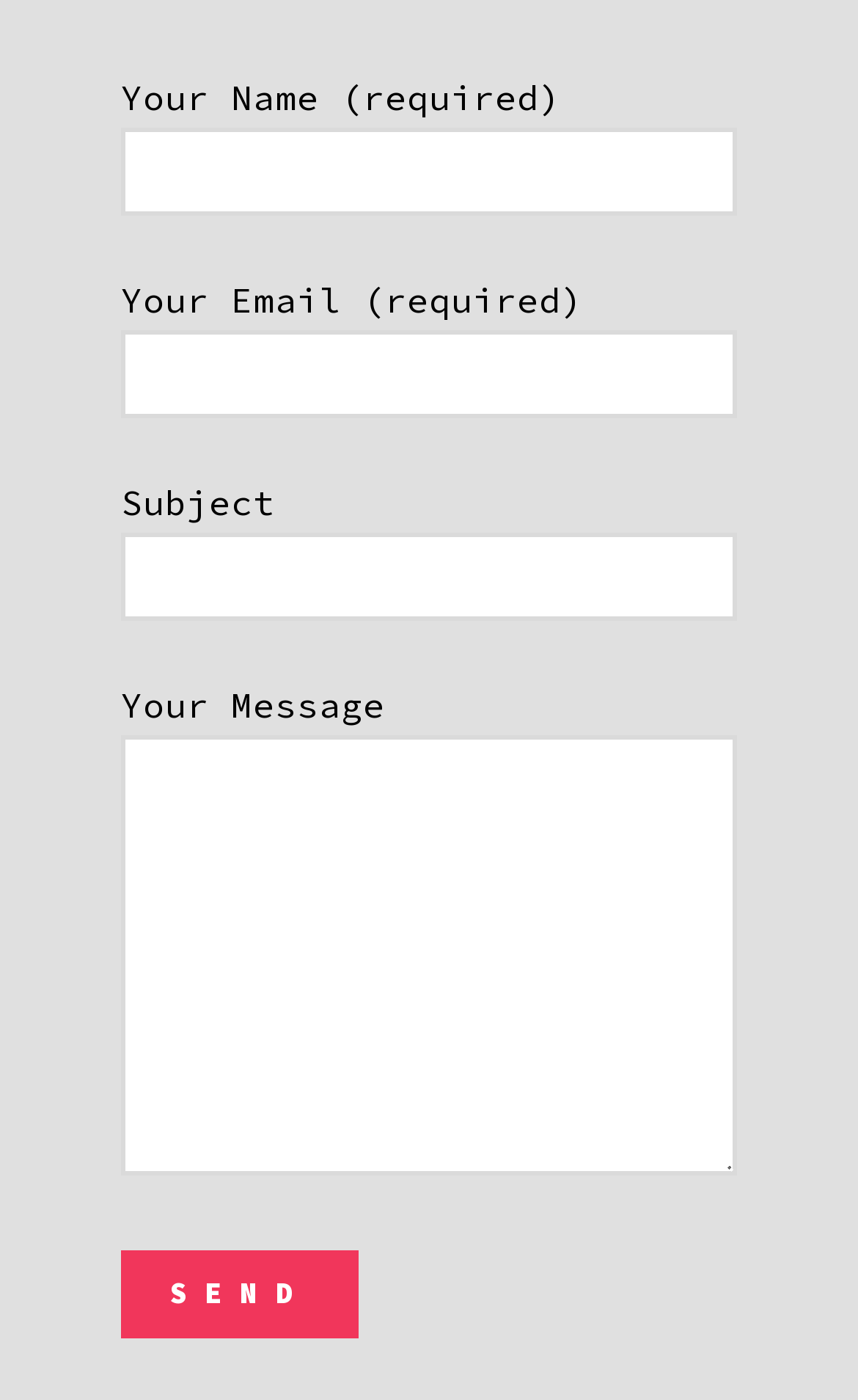Please answer the following query using a single word or phrase: 
Is the 'Subject' field required?

No